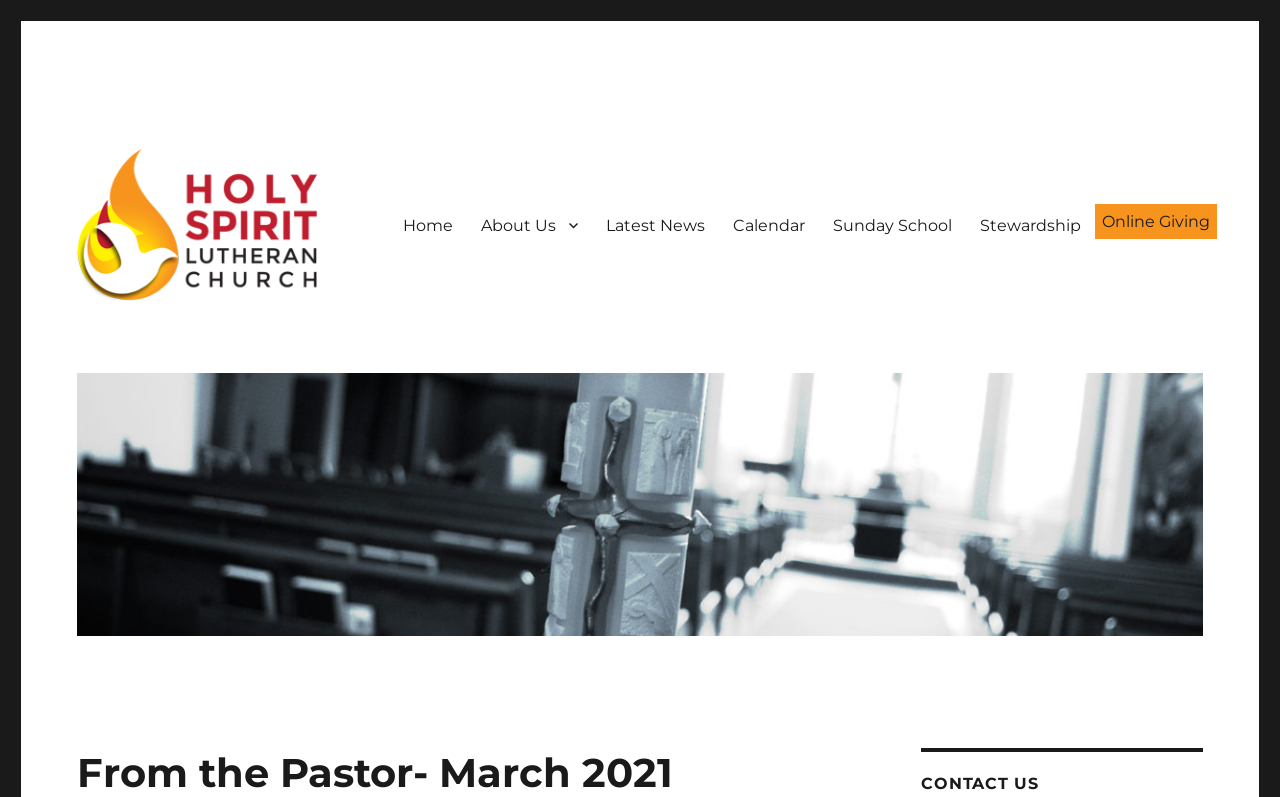Identify the coordinates of the bounding box for the element that must be clicked to accomplish the instruction: "contact us".

[0.72, 0.969, 0.94, 0.996]